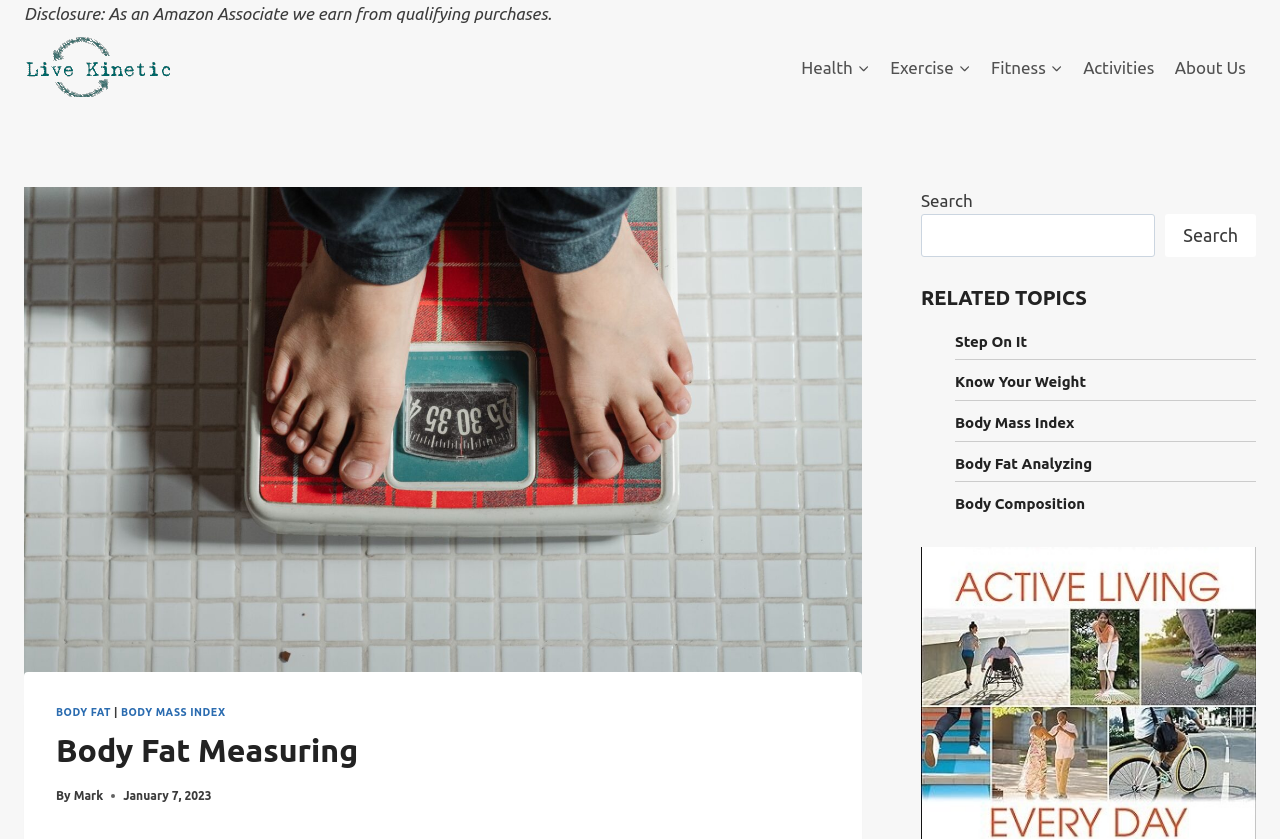Please answer the following question using a single word or phrase: 
What is the purpose of the search bar?

To search the website